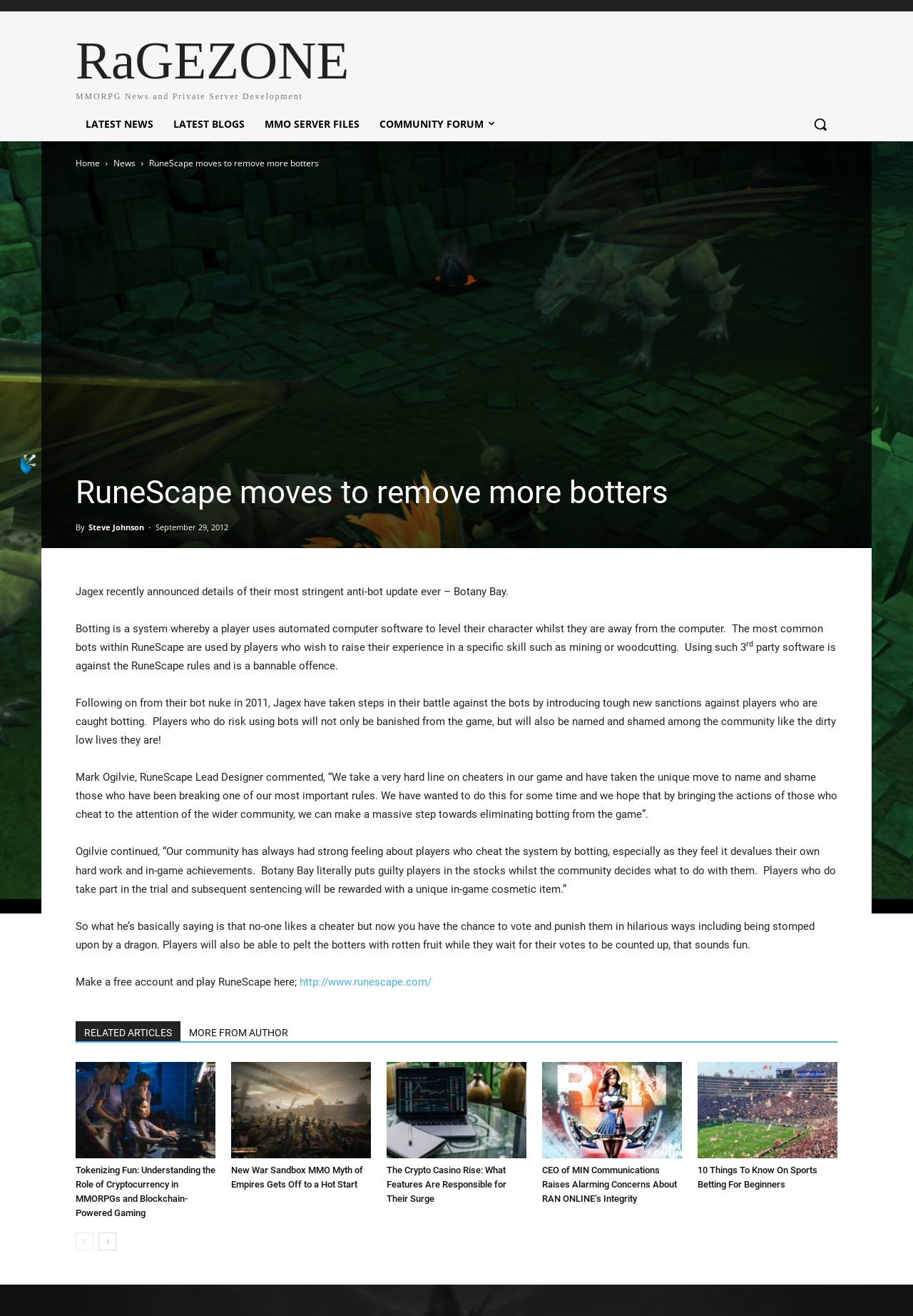Please determine the bounding box coordinates of the element to click in order to execute the following instruction: "Search for something". The coordinates should be four float numbers between 0 and 1, specified as [left, top, right, bottom].

[0.88, 0.081, 0.917, 0.107]